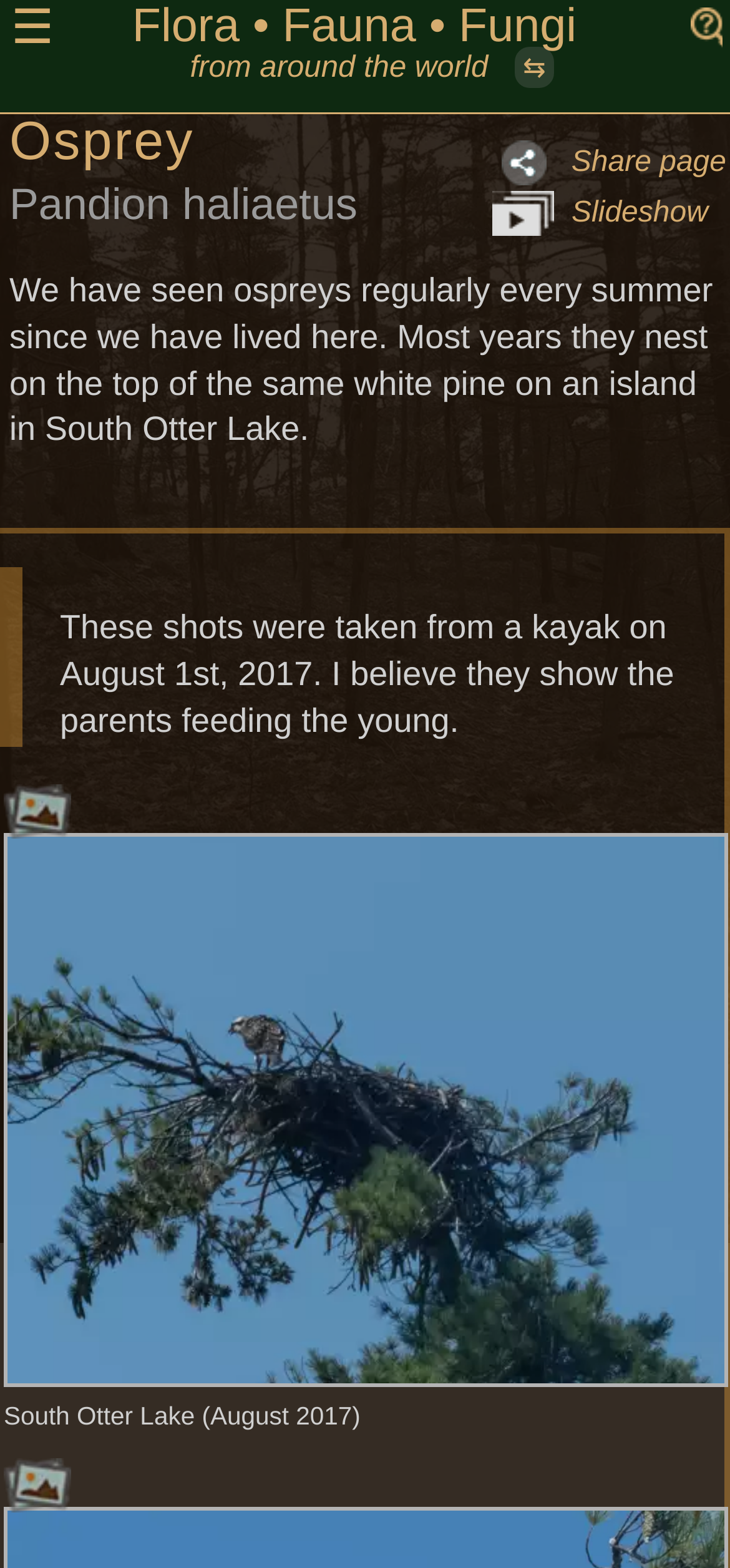Please provide the bounding box coordinates for the UI element as described: "Ghostly Tales Of Route 66". The coordinates must be four floats between 0 and 1, represented as [left, top, right, bottom].

None